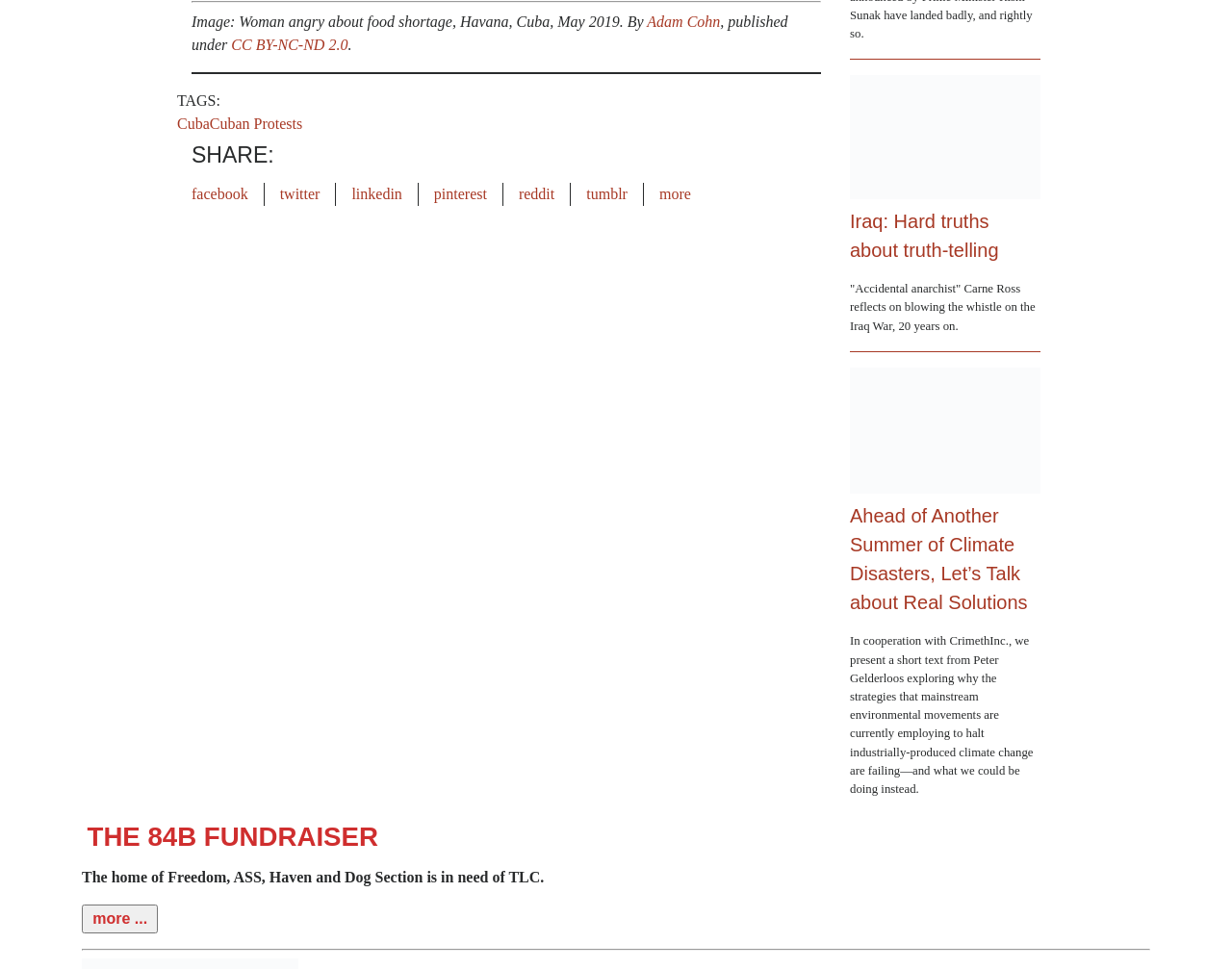Give a concise answer using one word or a phrase to the following question:
What is the topic of the first article?

Iraq War